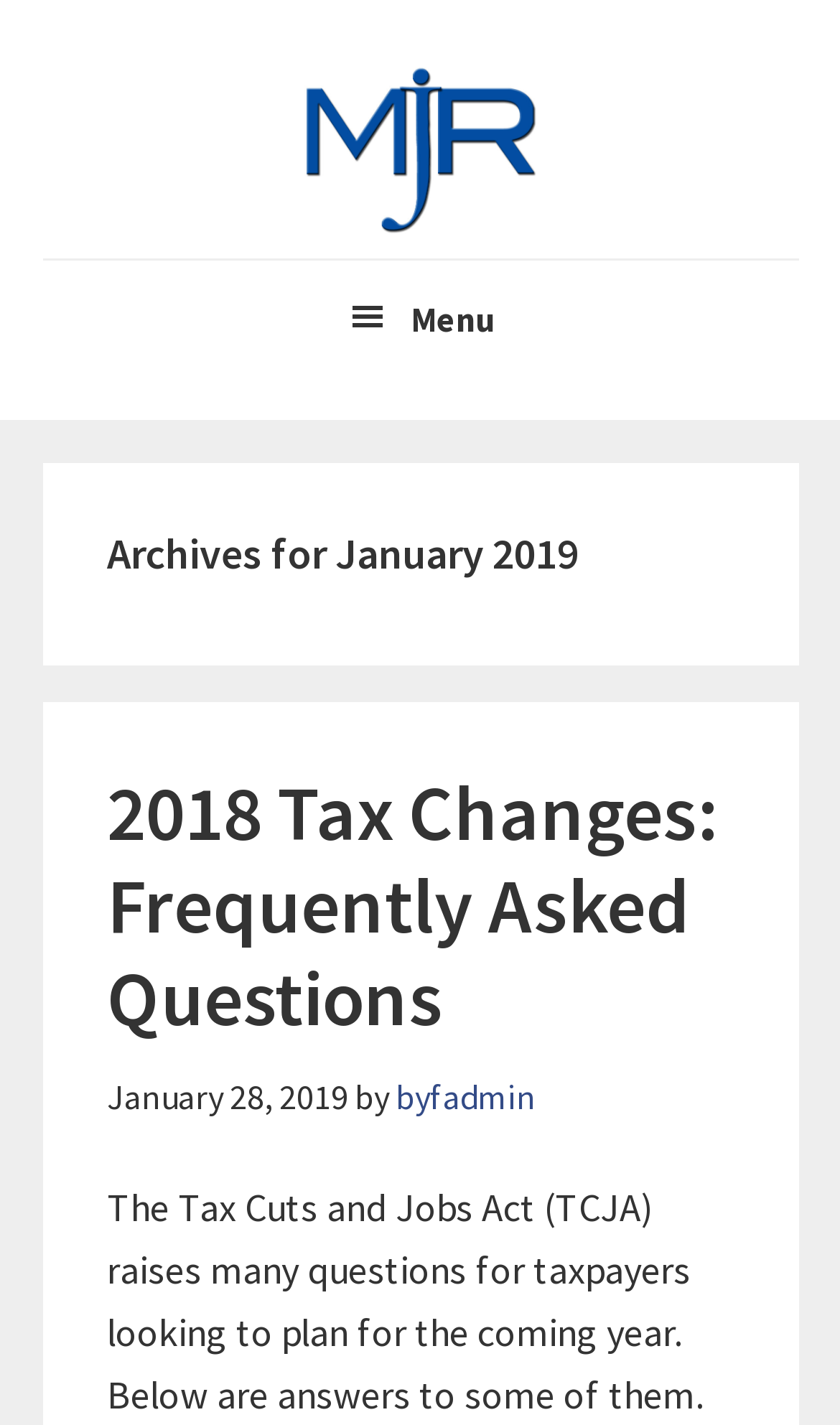What is the purpose of the button with the menu icon?
Give a one-word or short phrase answer based on the image.

To open the menu